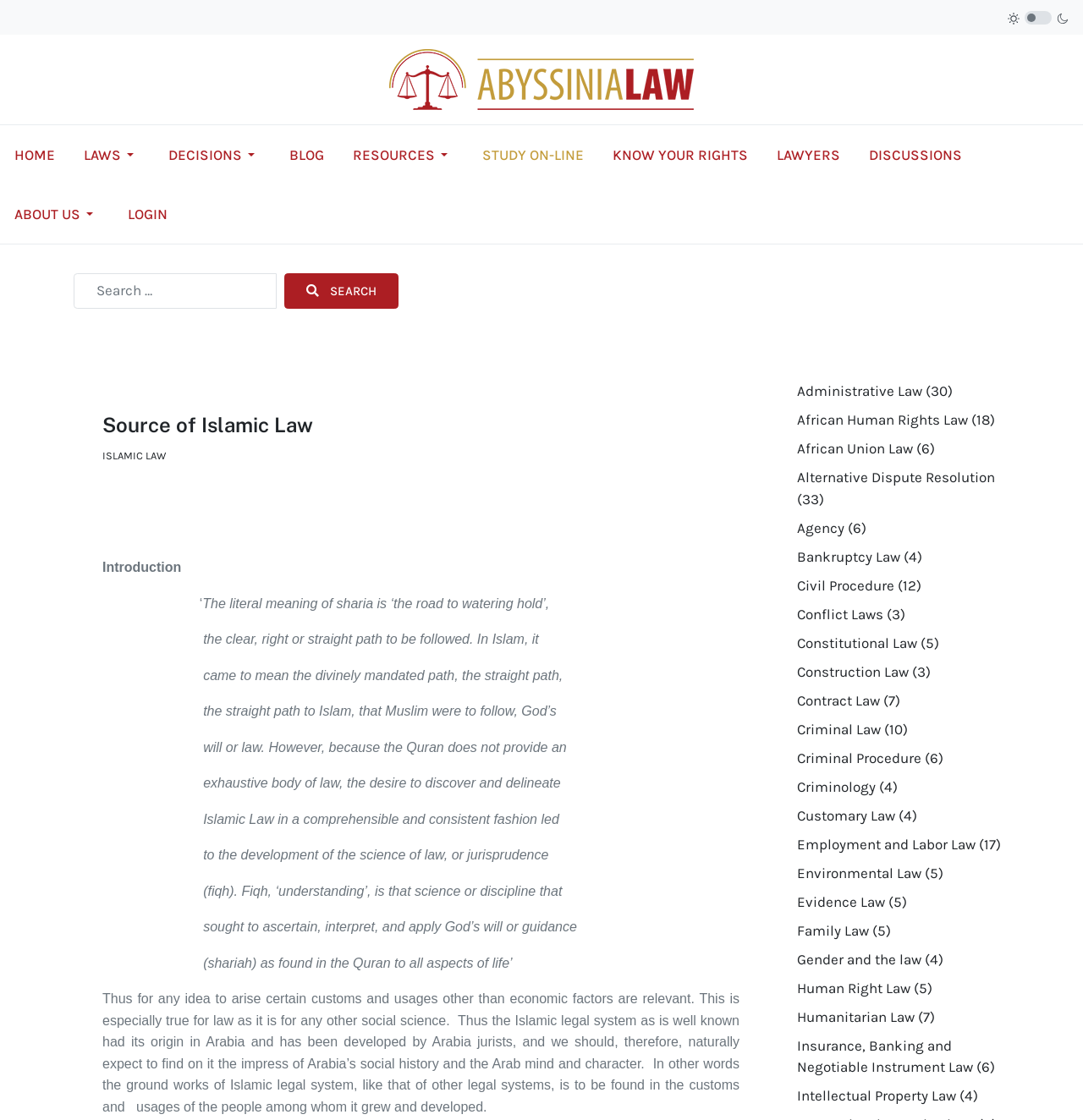Please give a short response to the question using one word or a phrase:
What is the topic of the link 'Source of Islamic Law'?

Islamic Law